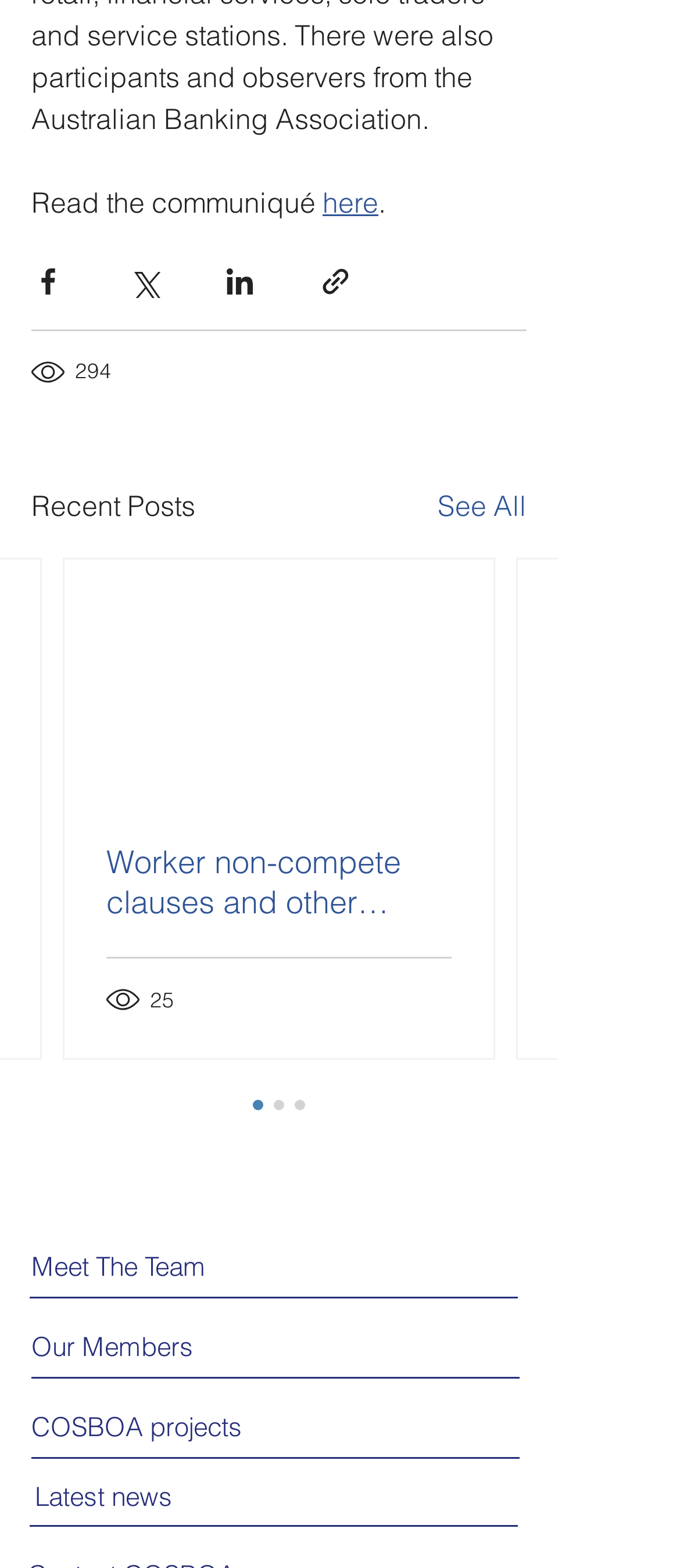Find and provide the bounding box coordinates for the UI element described here: "See All". The coordinates should be given as four float numbers between 0 and 1: [left, top, right, bottom].

[0.644, 0.308, 0.774, 0.335]